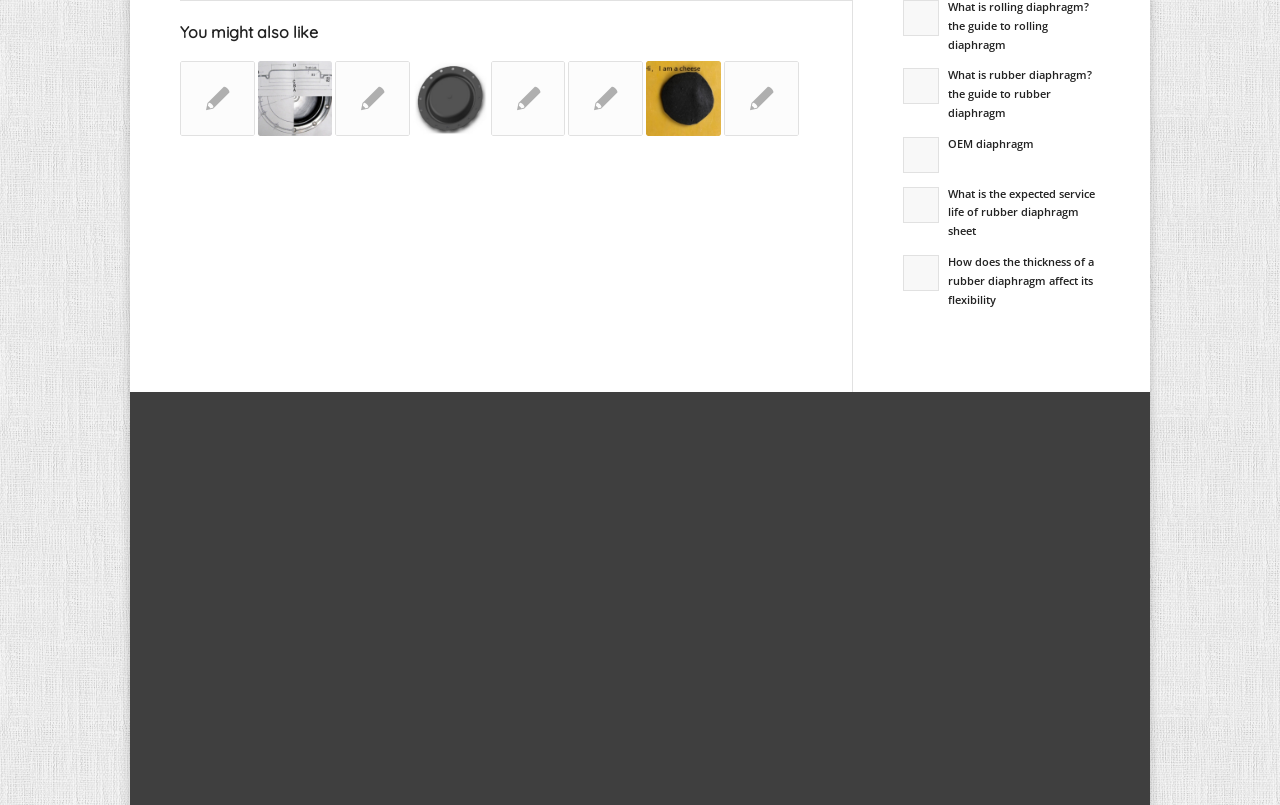What types of diaphragms are mentioned on the webpage?
From the details in the image, answer the question comprehensively.

The webpage mentions different types of diaphragms, including rubber diaphragm, rolling diaphragm, and gas meter diaphragms, which are listed under the 'QR' section and also mentioned in various links and articles on the webpage.